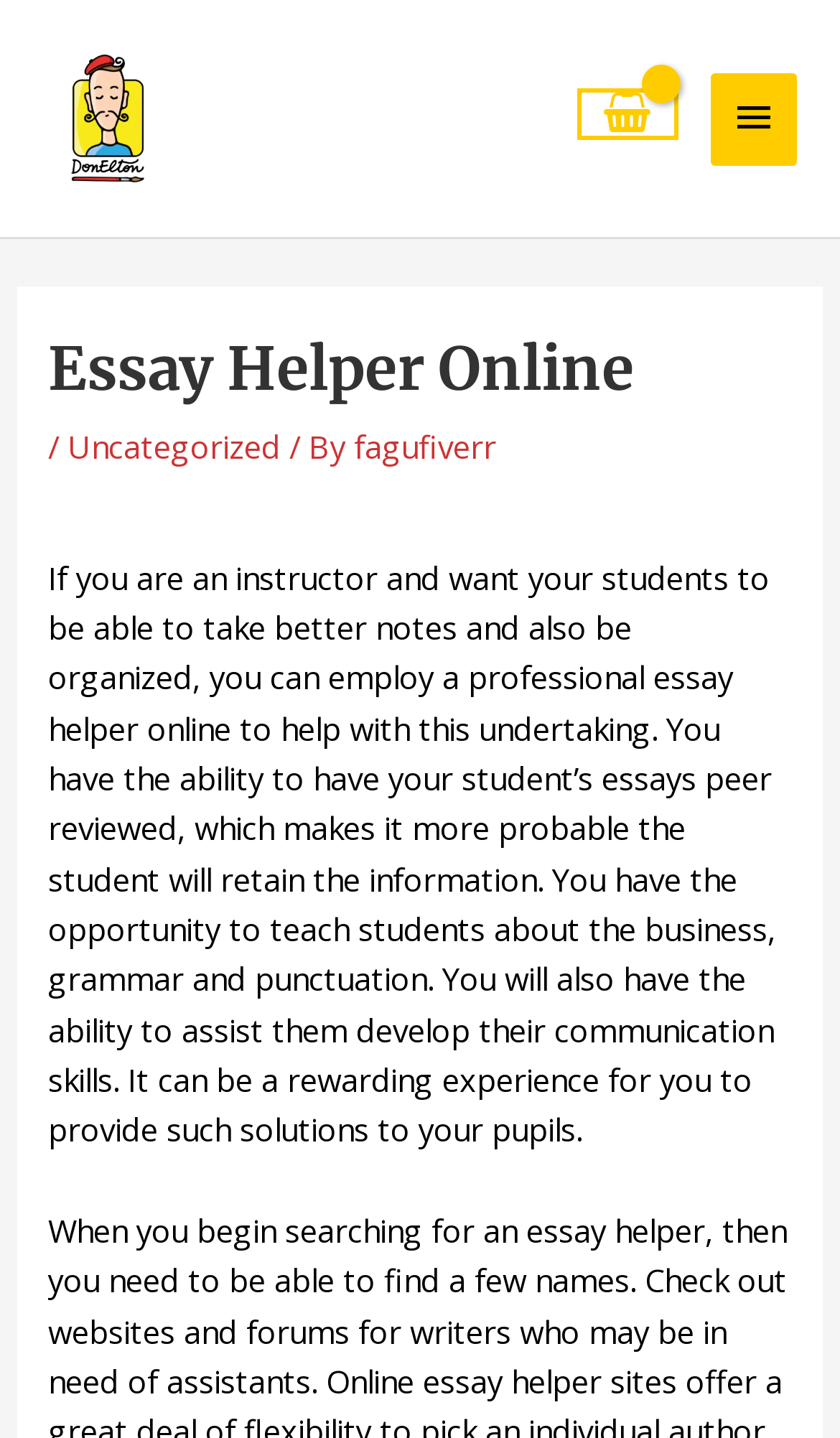What is the purpose of peer reviewing essays?
Provide a detailed answer to the question, using the image to inform your response.

The webpage content suggests that peer reviewing essays can make it more probable for students to retain the information, which implies that the purpose of peer reviewing is to help students learn and retain information better.